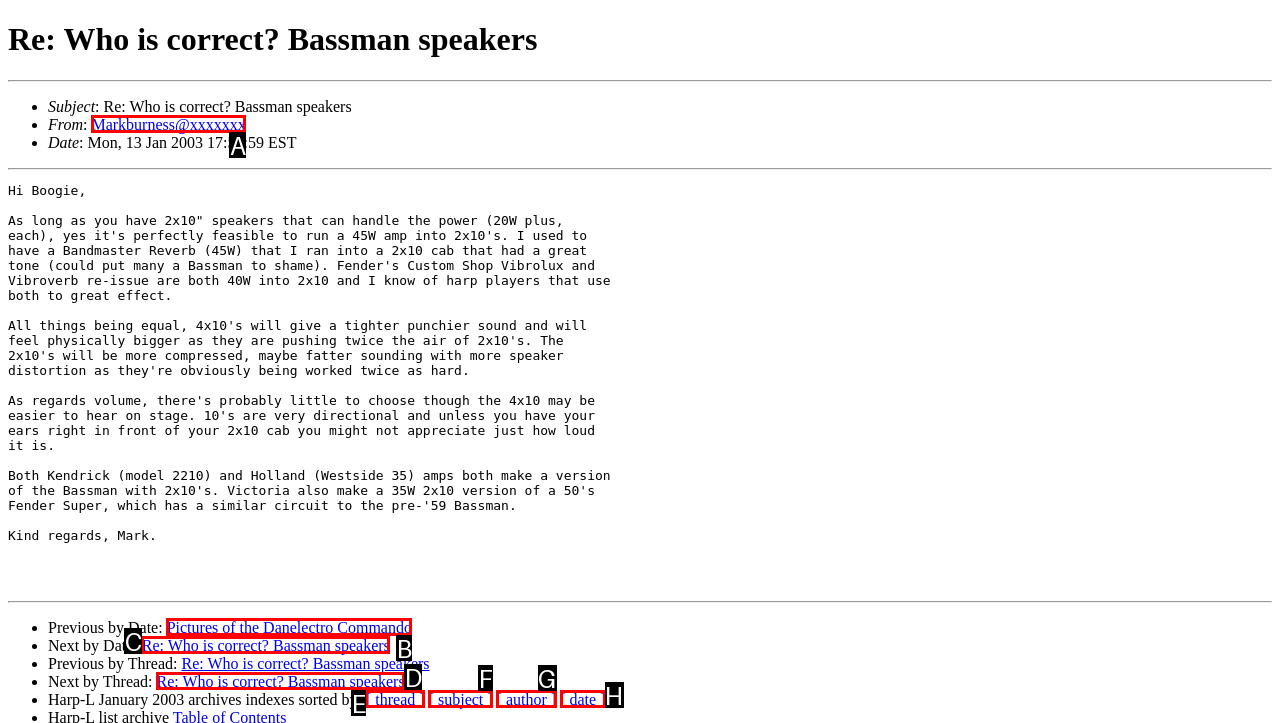Given the element description: Markburness@xxxxxxx
Pick the letter of the correct option from the list.

A